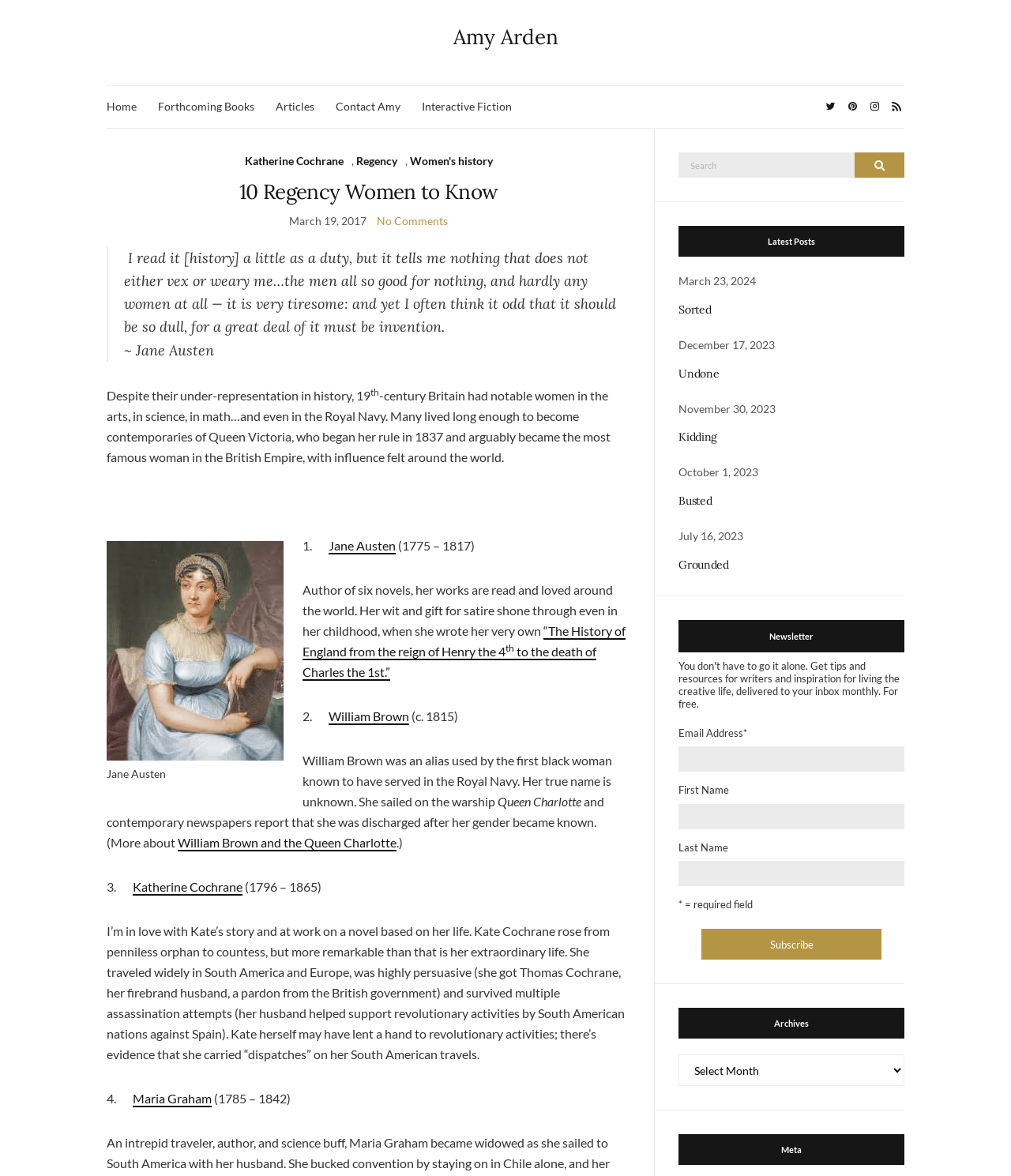Please find the bounding box coordinates of the clickable region needed to complete the following instruction: "Click on the link 'McDonnell Douglas F/A-18A Hornet - США - 1978'". The bounding box coordinates must consist of four float numbers between 0 and 1, i.e., [left, top, right, bottom].

None